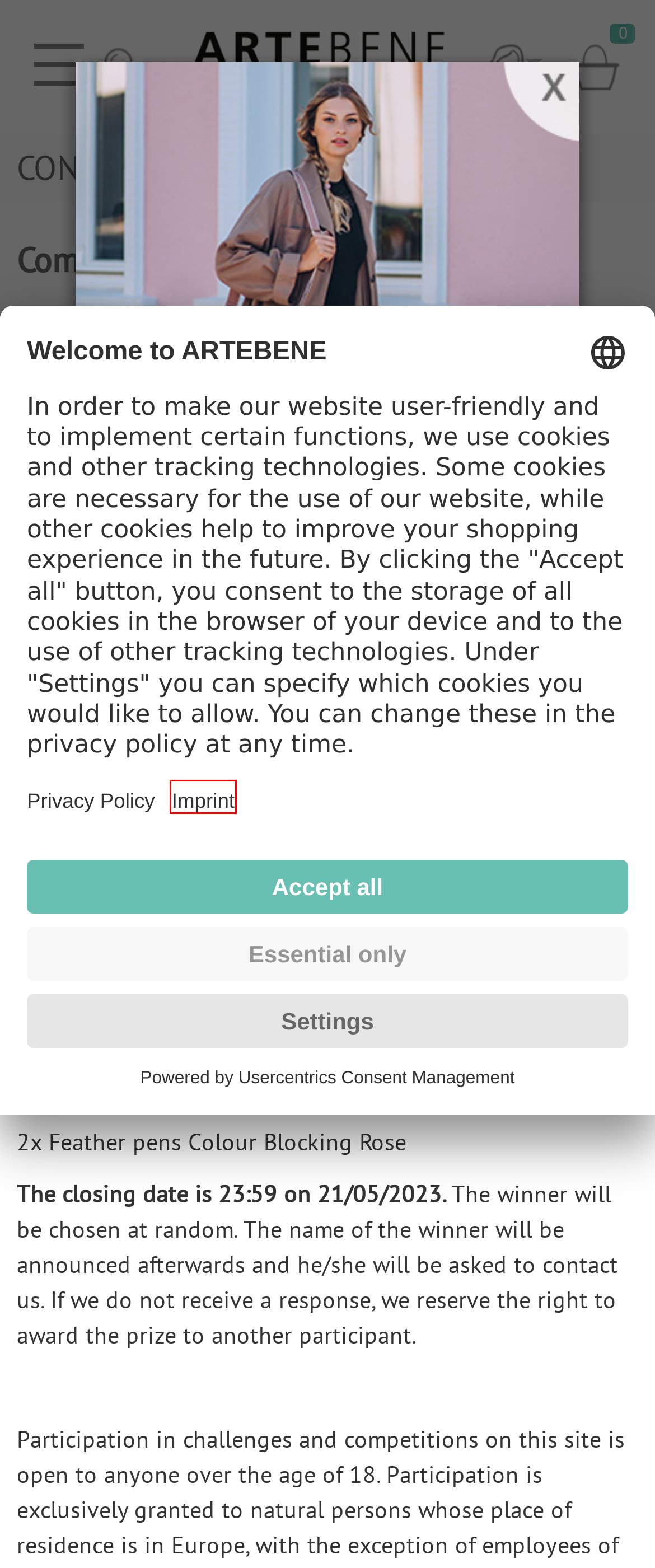Review the webpage screenshot and focus on the UI element within the red bounding box. Select the best-matching webpage description for the new webpage that follows after clicking the highlighted element. Here are the candidates:
A. Impressum
B. Login
C. Shipping information
D. Datenschutz
E. DSISoft - Startseite
F. FAQ
G. Shopping Cart
H. Consent Management Platform powered by Usercentrics

A